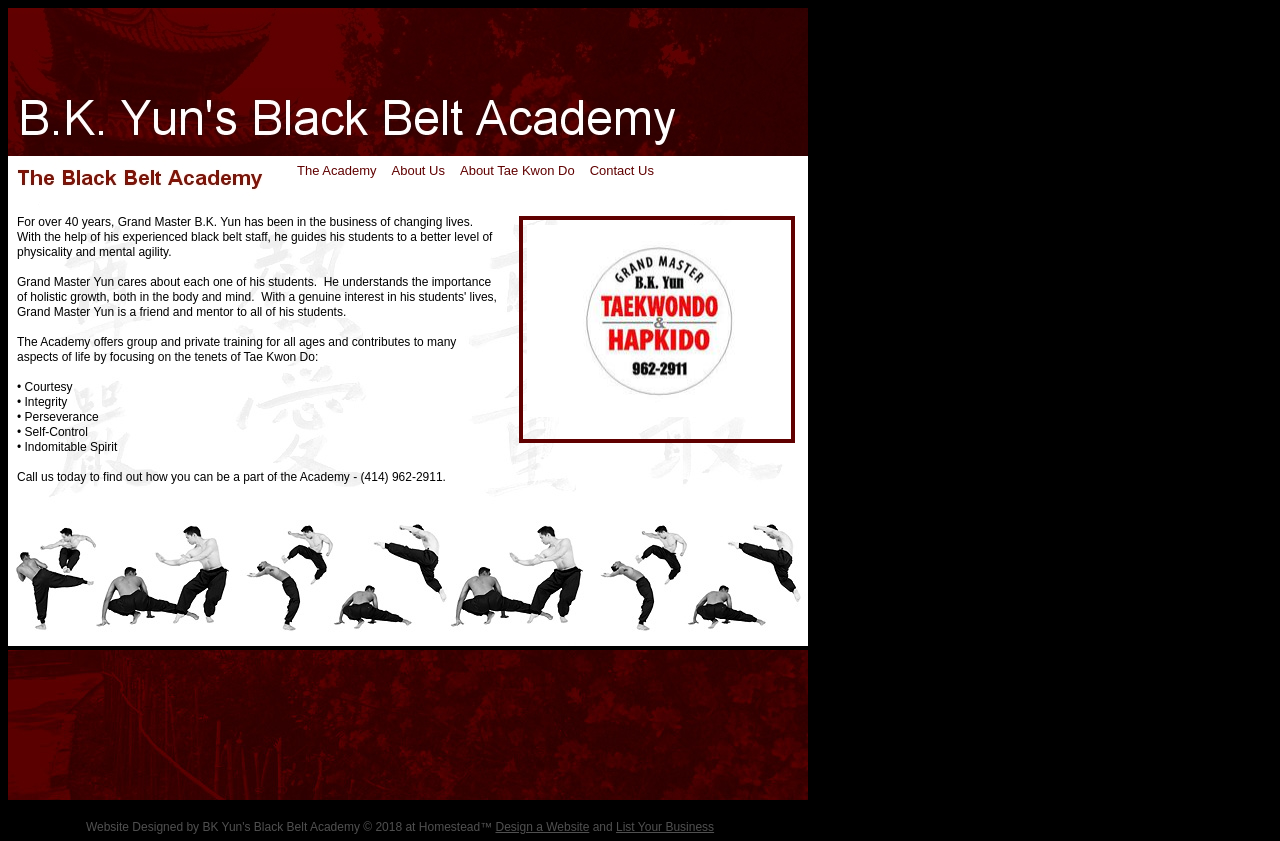Identify the bounding box for the described UI element: "List Your Business".

[0.481, 0.975, 0.558, 0.992]